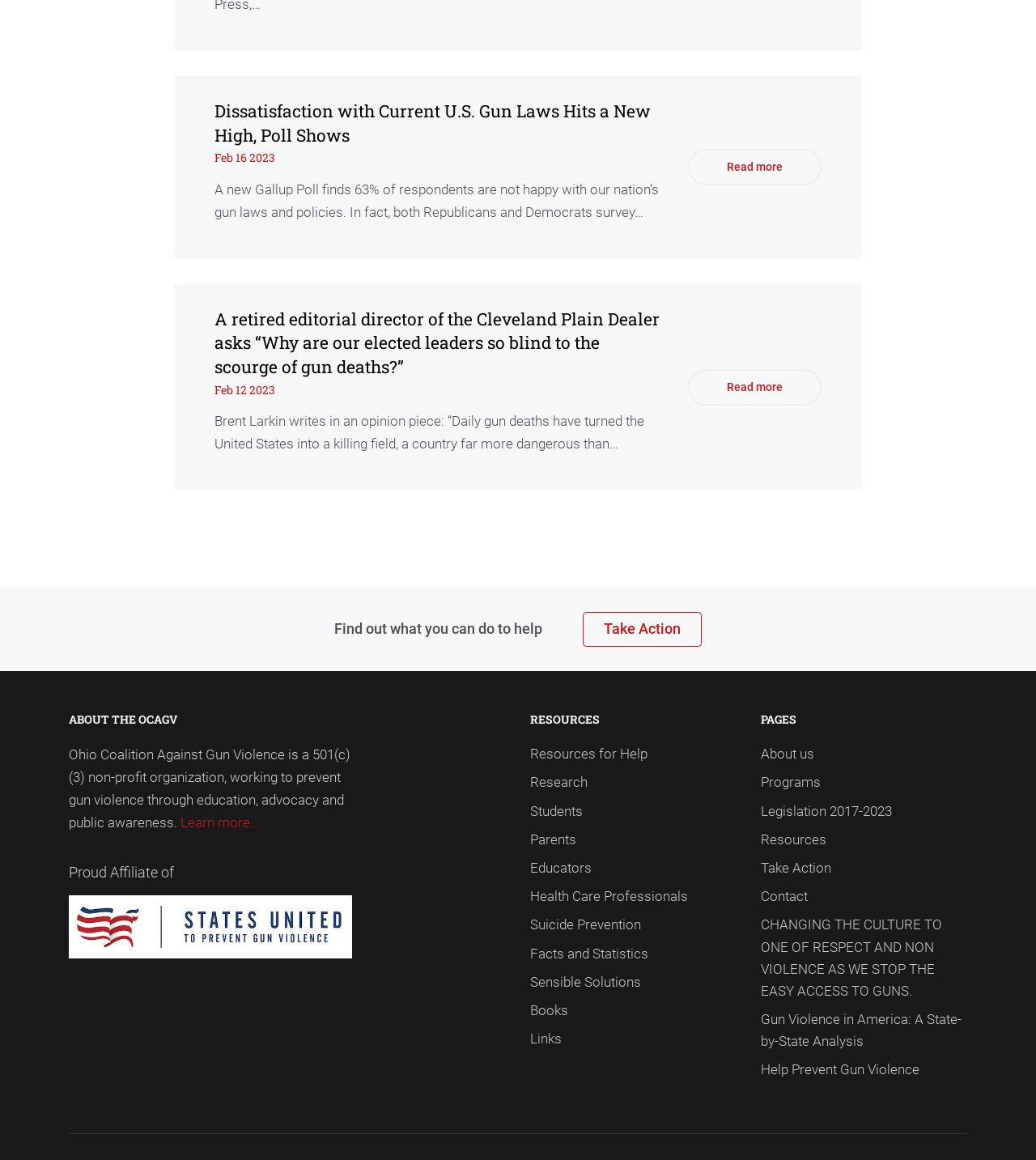What type of organization is the Ohio Coalition Against Gun Violence?
Please give a detailed and elaborate answer to the question.

The type of organization can be determined by reading the StaticText 'Ohio Coalition Against Gun Violence is a 501(c)(3) non-profit organization...' which explicitly states that it is a non-profit organization.